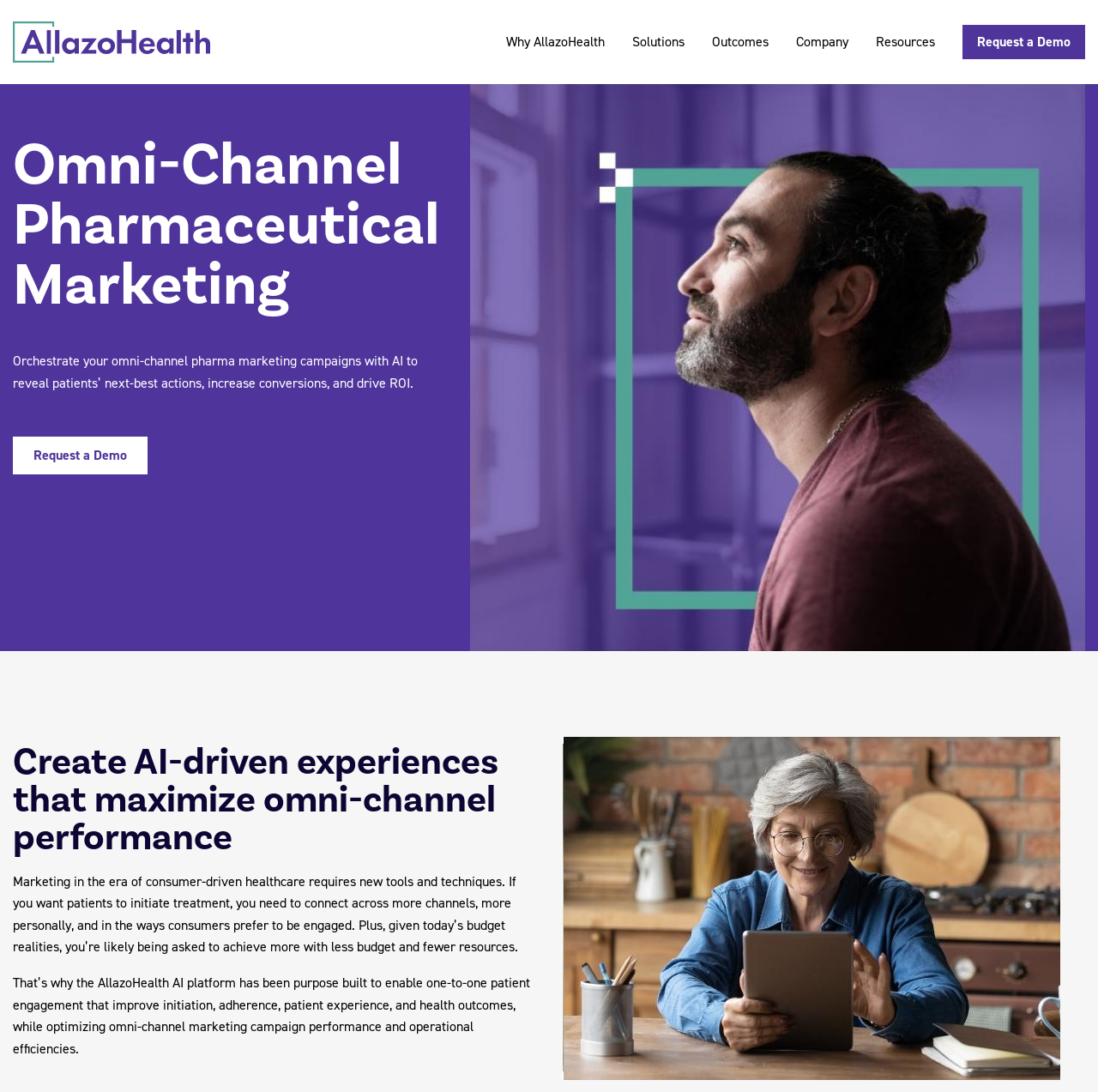Respond to the question below with a single word or phrase:
What is the benefit of using AI-driven experiences in pharma marketing?

Maximize omni-channel performance